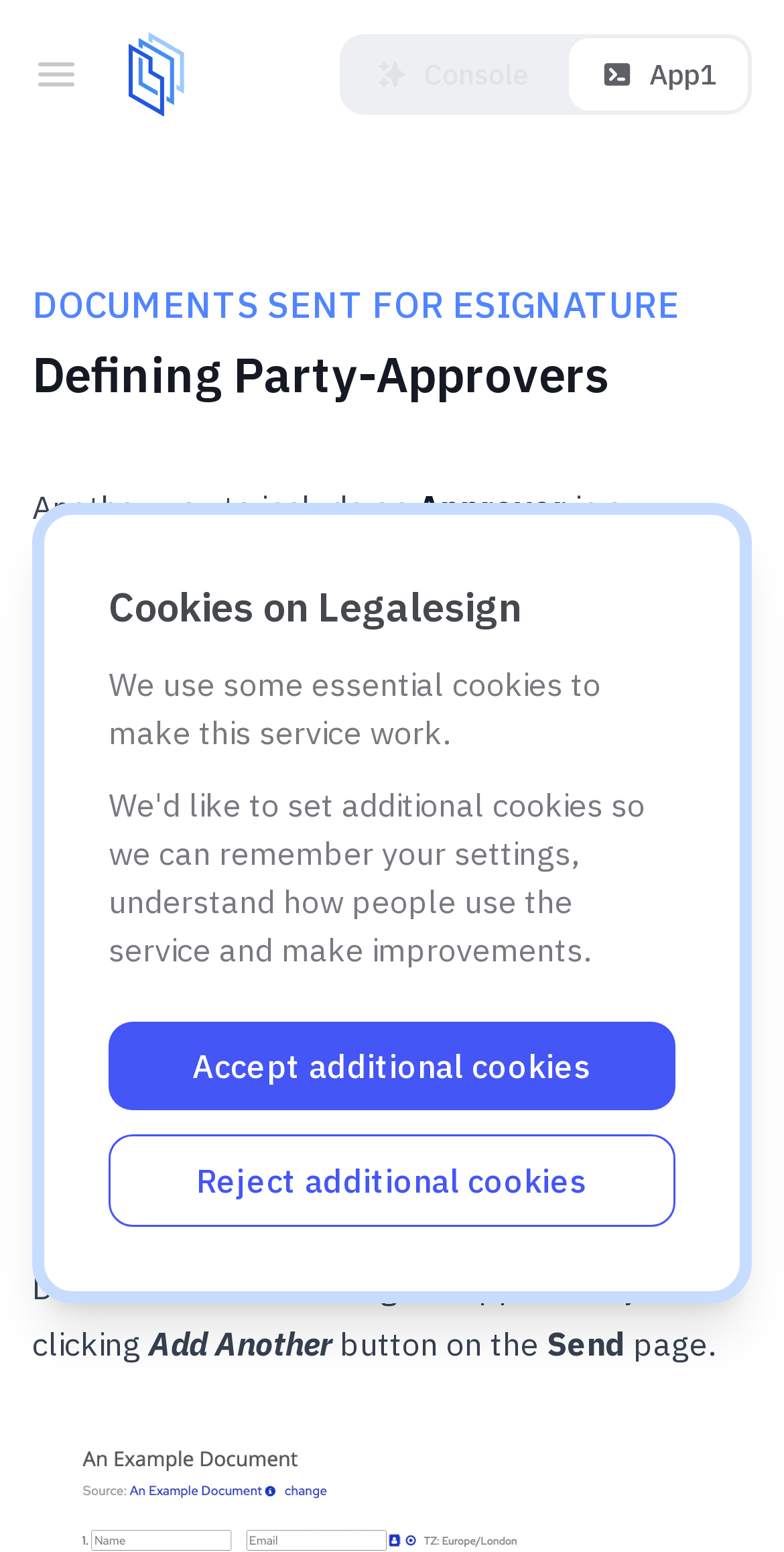Provide a comprehensive description of the webpage.

The webpage is about Legalesign Electronic Signature Software, which provides a modern way to get work documents signed, ideal for business teams. The page has a navigation button at the top left corner, followed by a logo image and links to "Console" and "App1" at the top center and right, respectively.

Below the top navigation, there is a header section with a prominent title "DOCUMENTS SENT FOR ESIGNATURE" and a subheading "Defining Party-Approvers". The main content area has several paragraphs of text explaining how to include an approver, assign a witness or an approver, and define more than one signer-approver. The text is interspersed with links to "Approver" and buttons to "Add Another" and "Send".

At the bottom of the page, there is a section about cookies on Legalesign, with a heading and a brief description of the essential cookies used. There are two buttons to "Accept additional cookies" and "Reject additional cookies" below the description.

Overall, the page has a clean and organized layout, with clear headings and concise text, making it easy to navigate and understand the content.